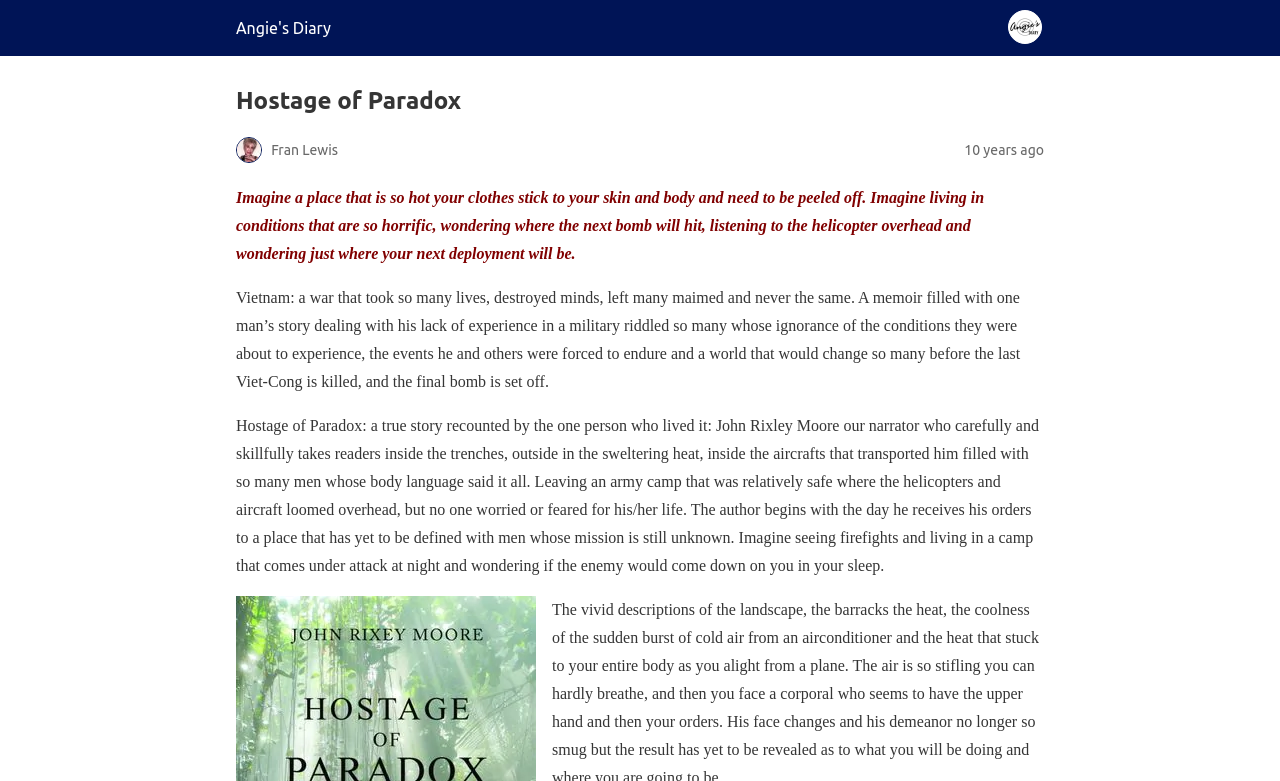Find the bounding box coordinates corresponding to the UI element with the description: "Angie's Diary". The coordinates should be formatted as [left, top, right, bottom], with values as floats between 0 and 1.

[0.184, 0.024, 0.259, 0.047]